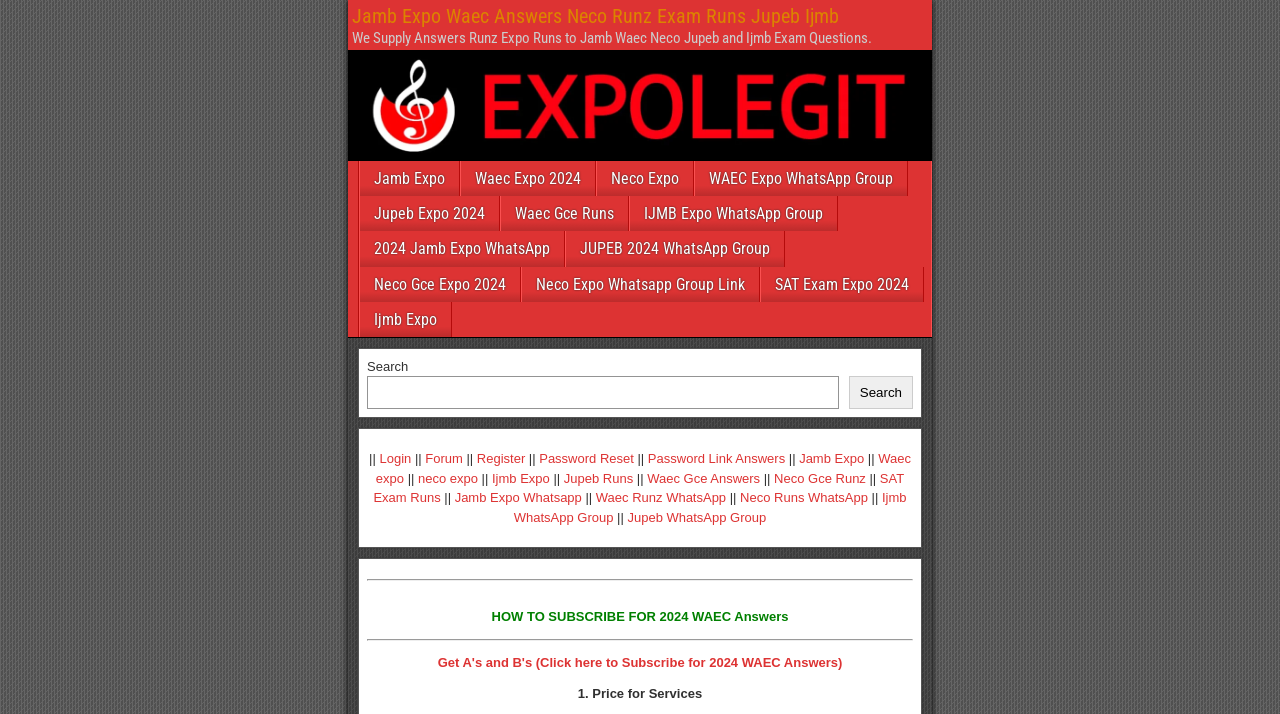What is the price for services on this website?
Please answer using one word or phrase, based on the screenshot.

Not specified